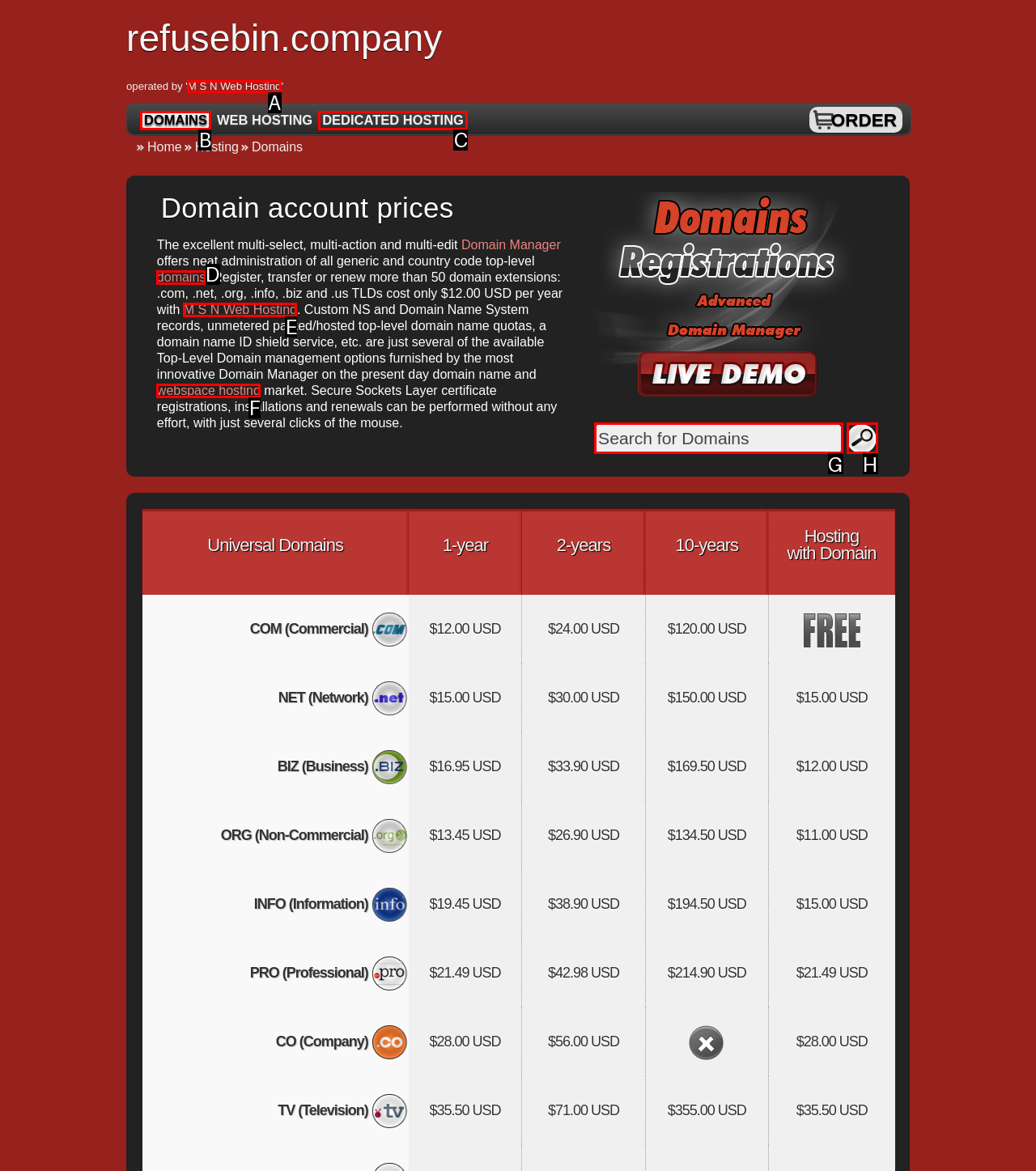Pick the option that corresponds to: M S N Web Hosting
Provide the letter of the correct choice.

A